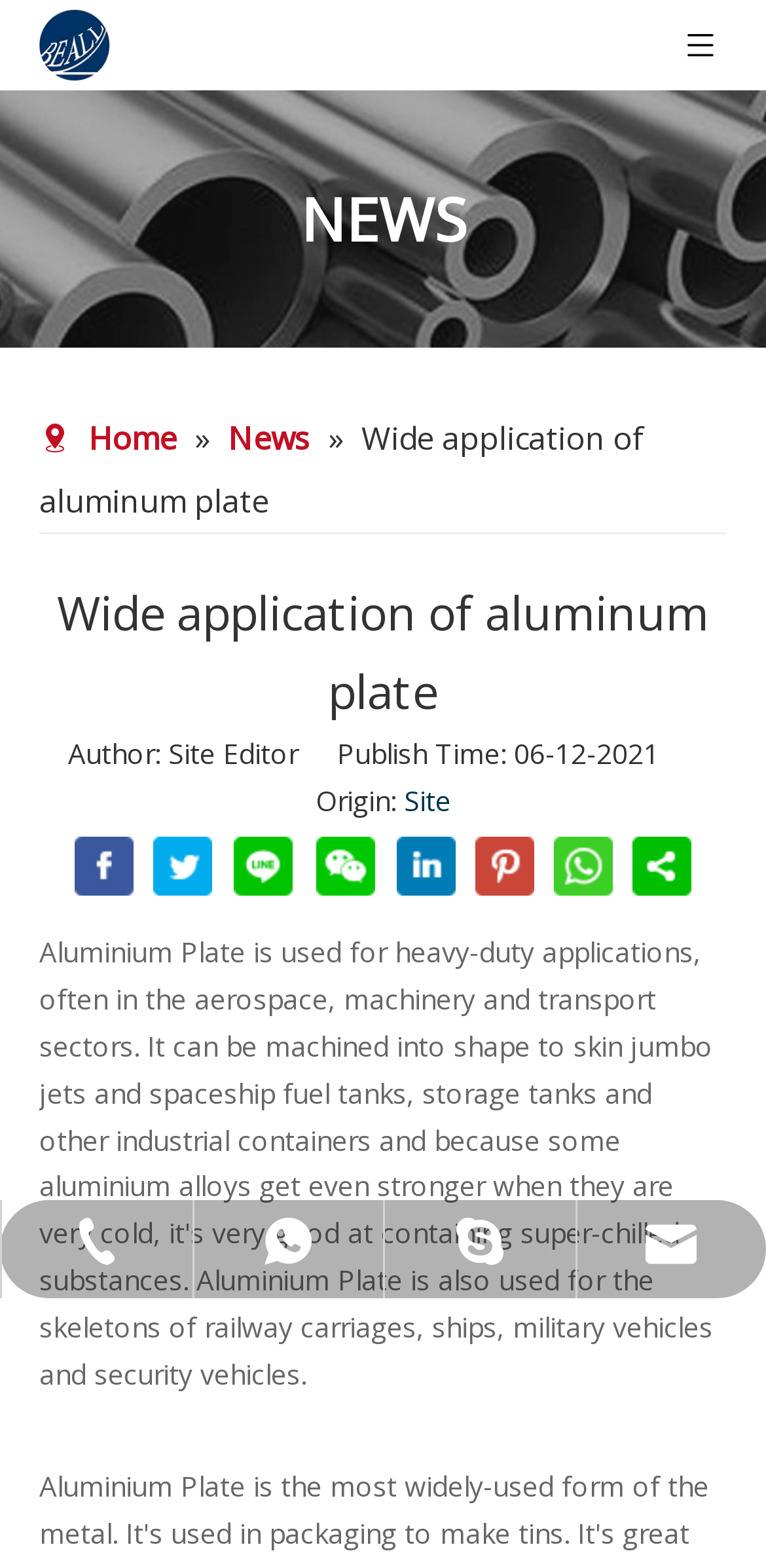Based on what you see in the screenshot, provide a thorough answer to this question: What is the name of the company?

The company name can be found in the logo at the top left corner of the webpage, which is an image with the text 'logo4'. Additionally, the company name is also mentioned in the link at the top right corner of the webpage.